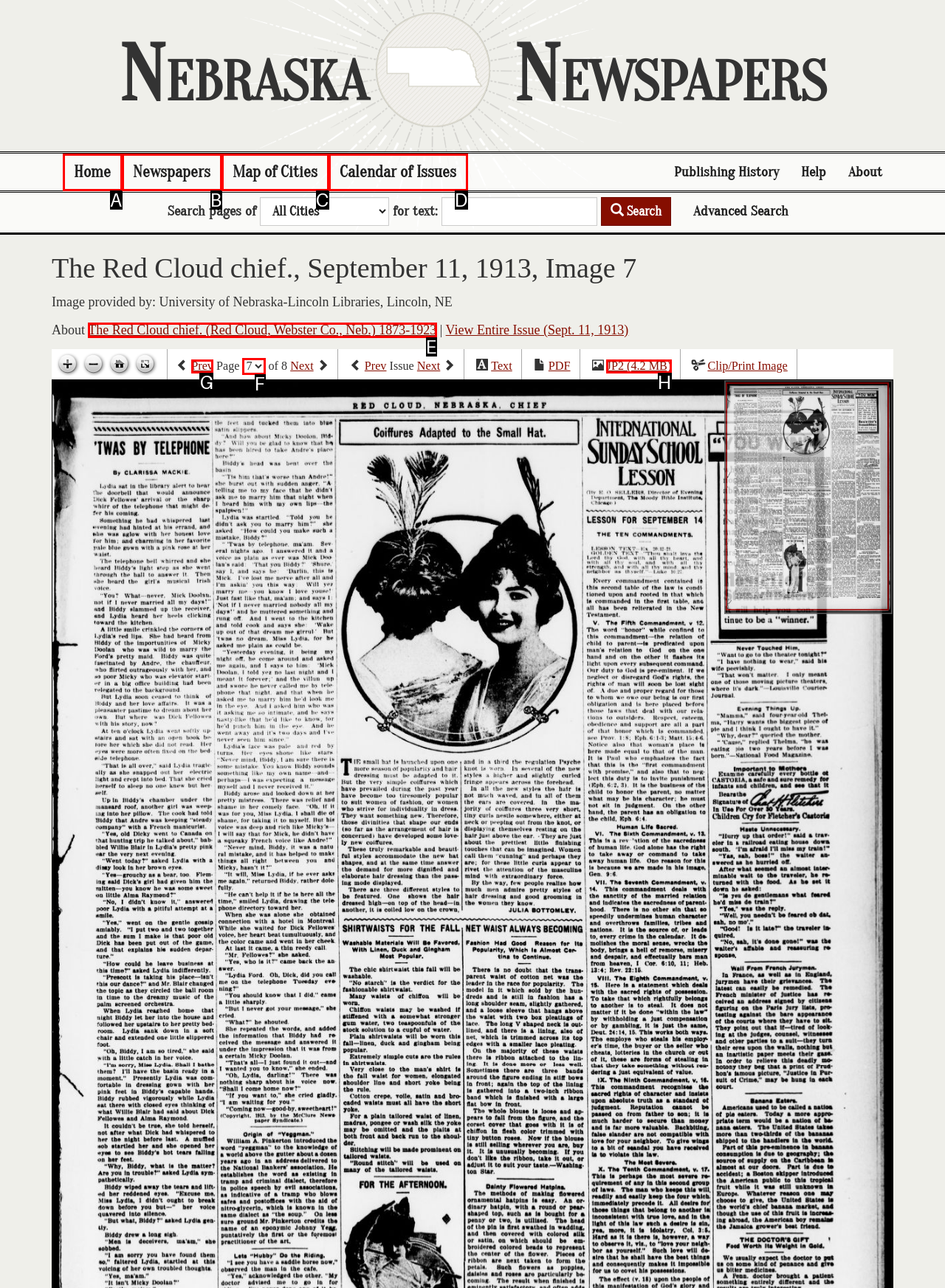Identify the HTML element that matches the description: Calendar of Issues. Provide the letter of the correct option from the choices.

D